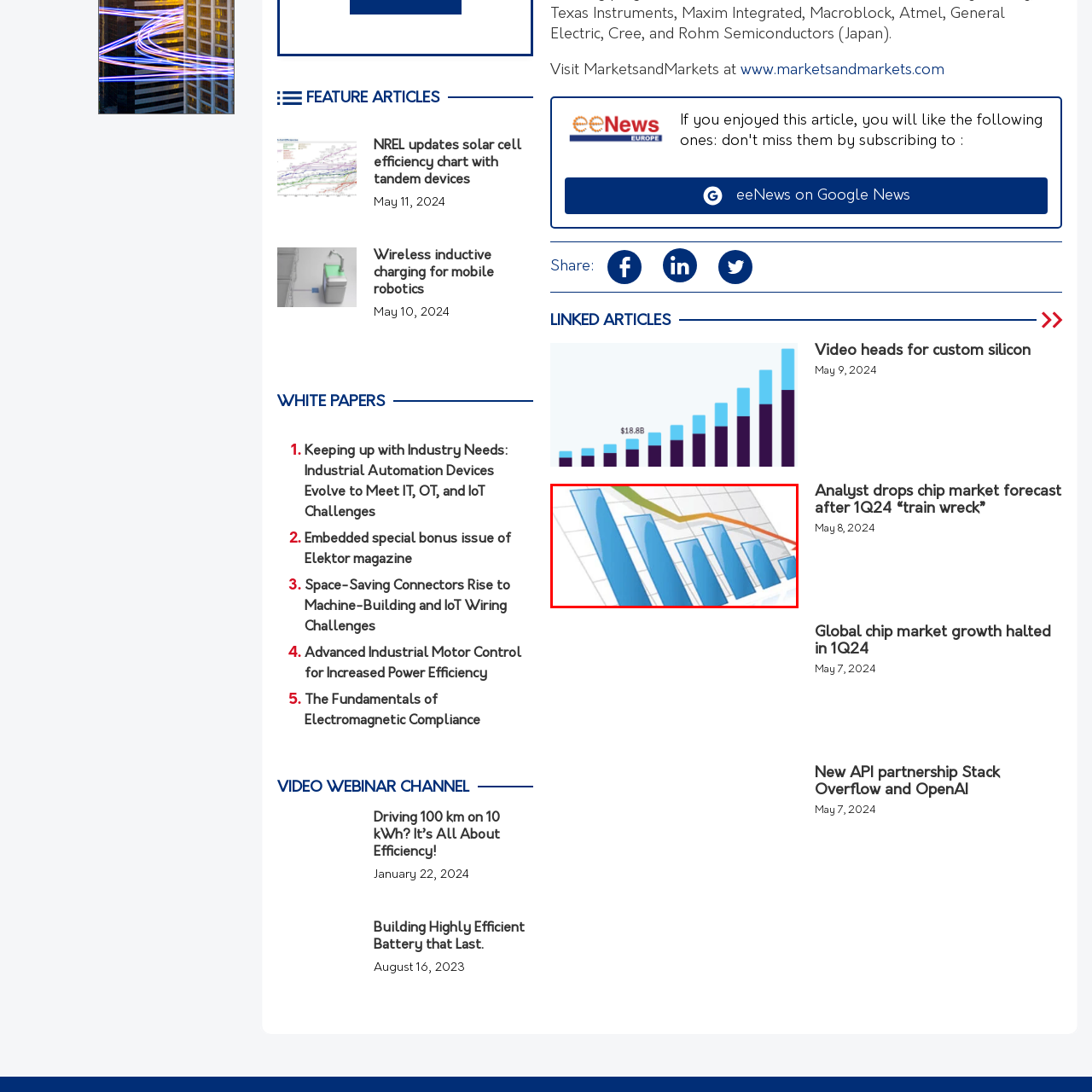Focus on the area marked by the red box, How many lines are overlaying the bars in the chart? 
Answer briefly using a single word or phrase.

two